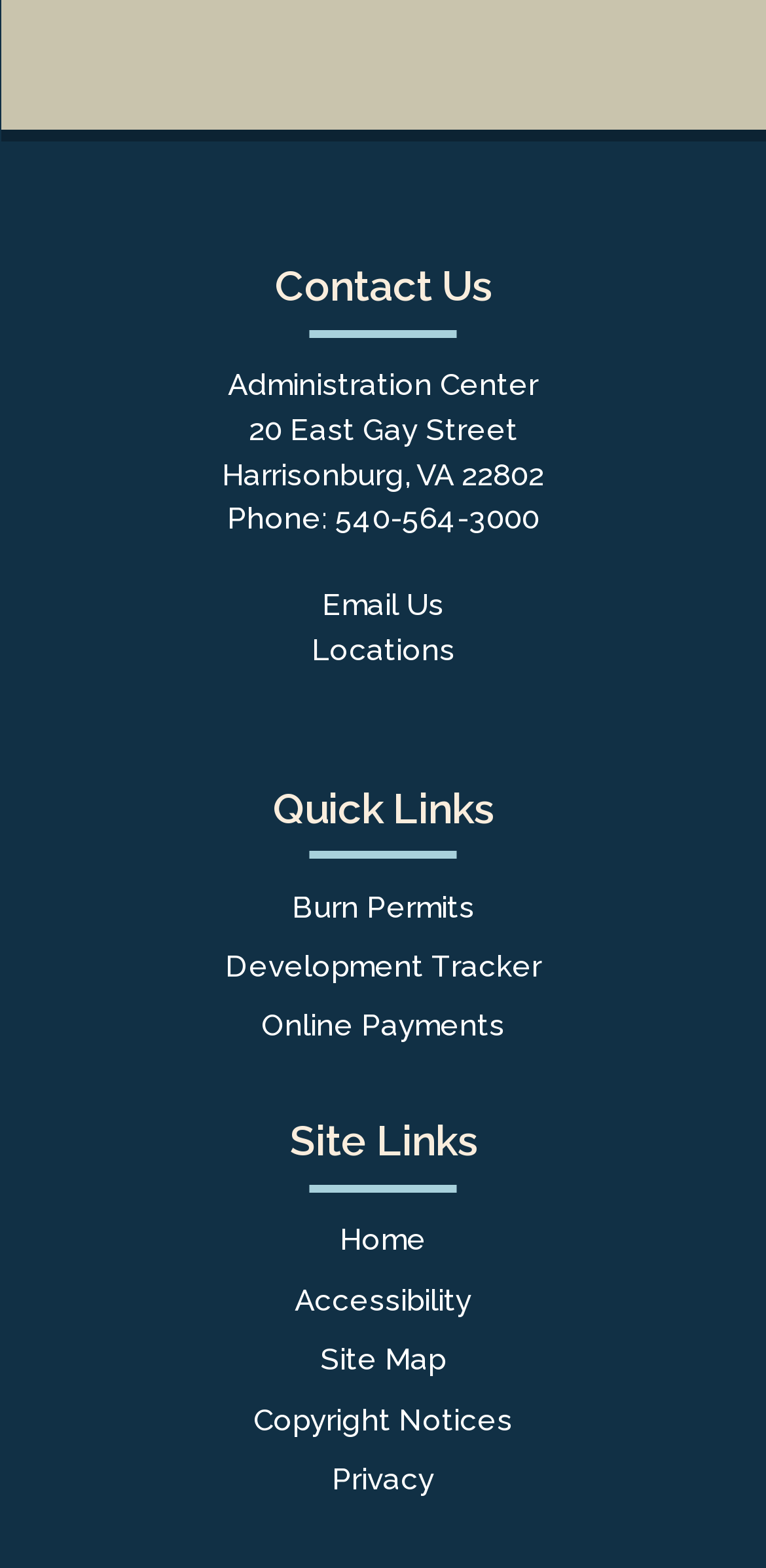Find the bounding box coordinates for the area you need to click to carry out the instruction: "View quick links". The coordinates should be four float numbers between 0 and 1, indicated as [left, top, right, bottom].

[0.356, 0.499, 0.644, 0.531]